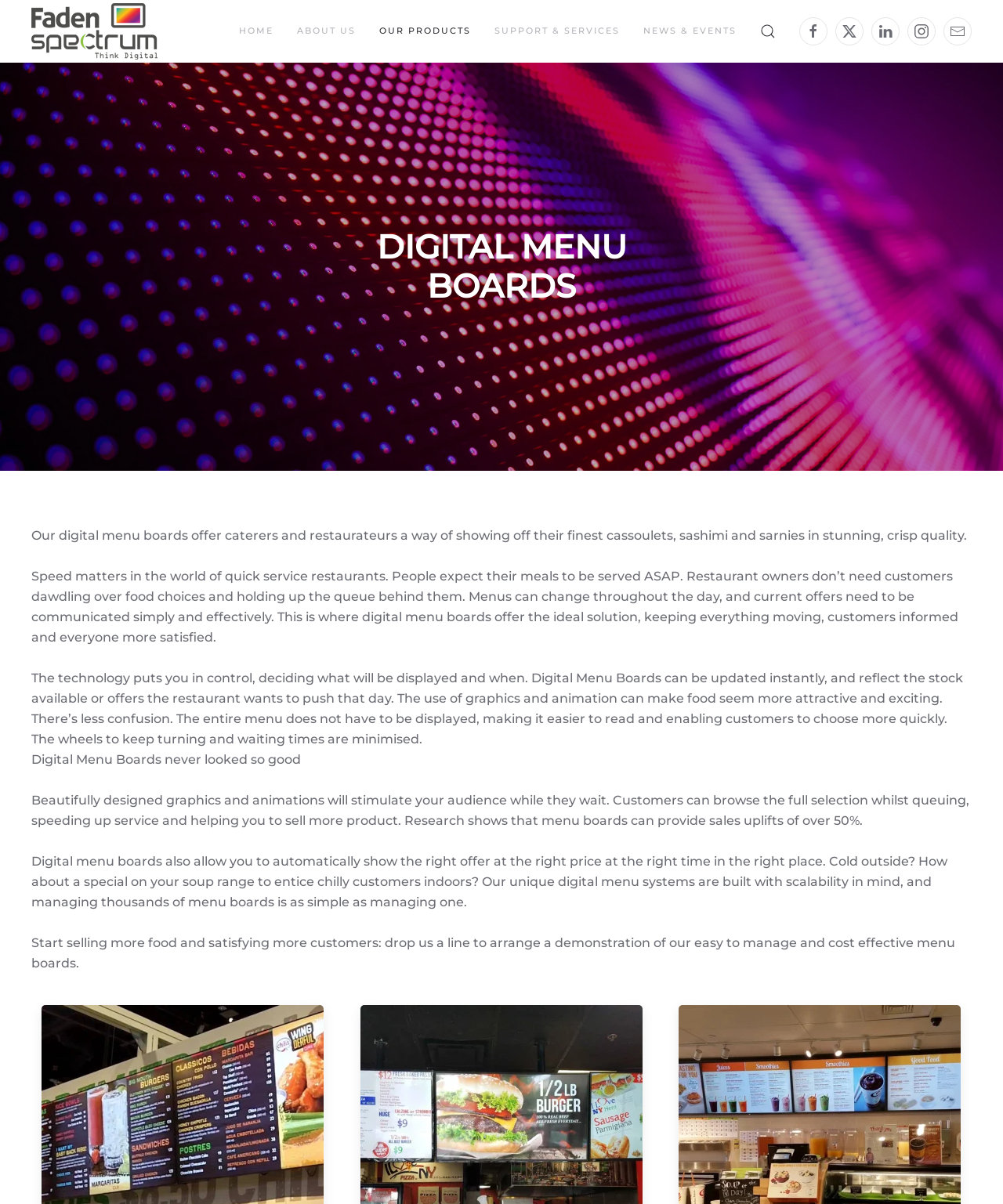What is the company name?
Based on the image, give a one-word or short phrase answer.

Faden Spectrum